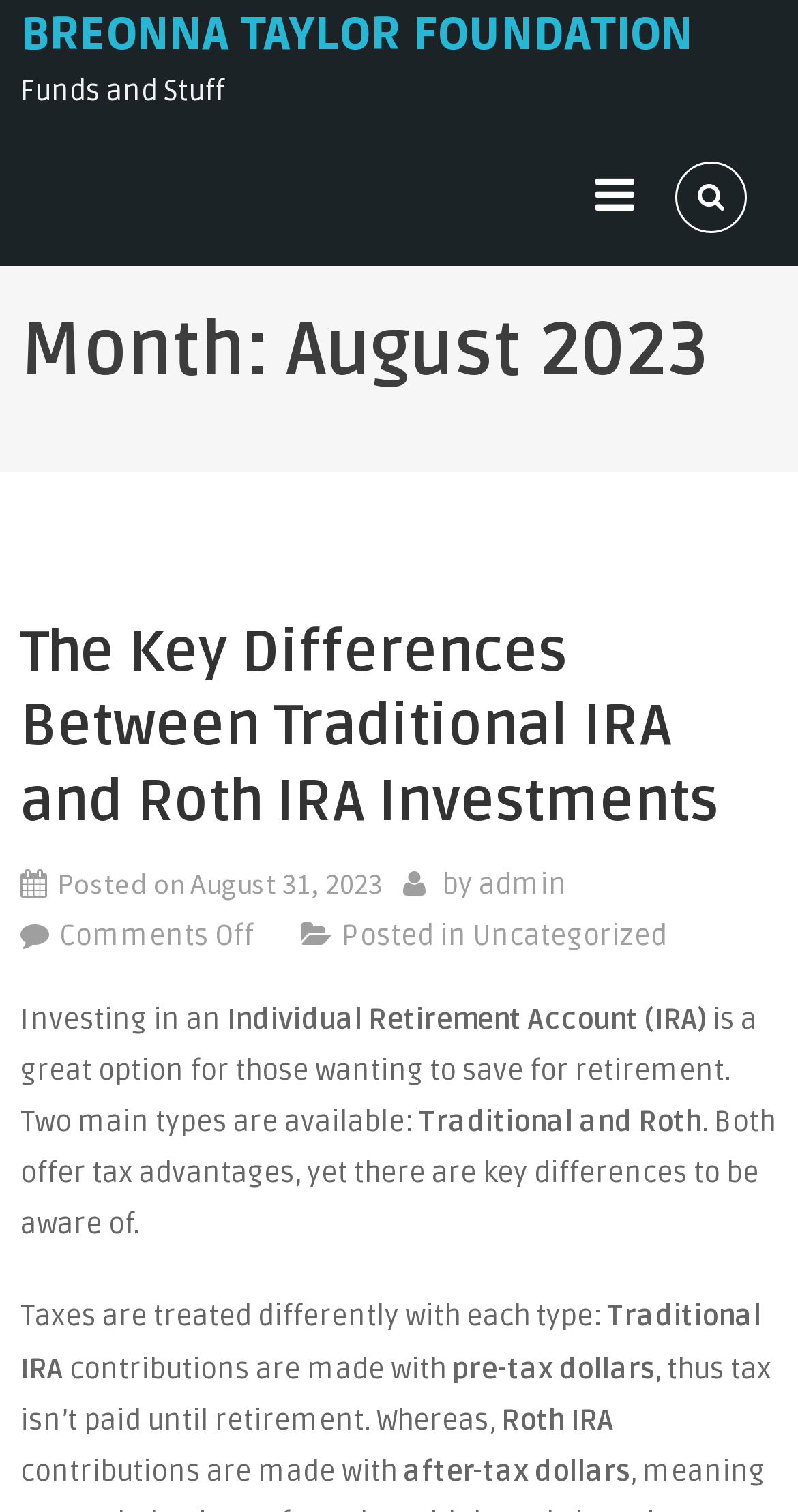Based on the element description admin, identify the bounding box of the UI element in the given webpage screenshot. The coordinates should be in the format (top-left x, top-left y, bottom-right x, bottom-right y) and must be between 0 and 1.

[0.6, 0.568, 0.71, 0.602]